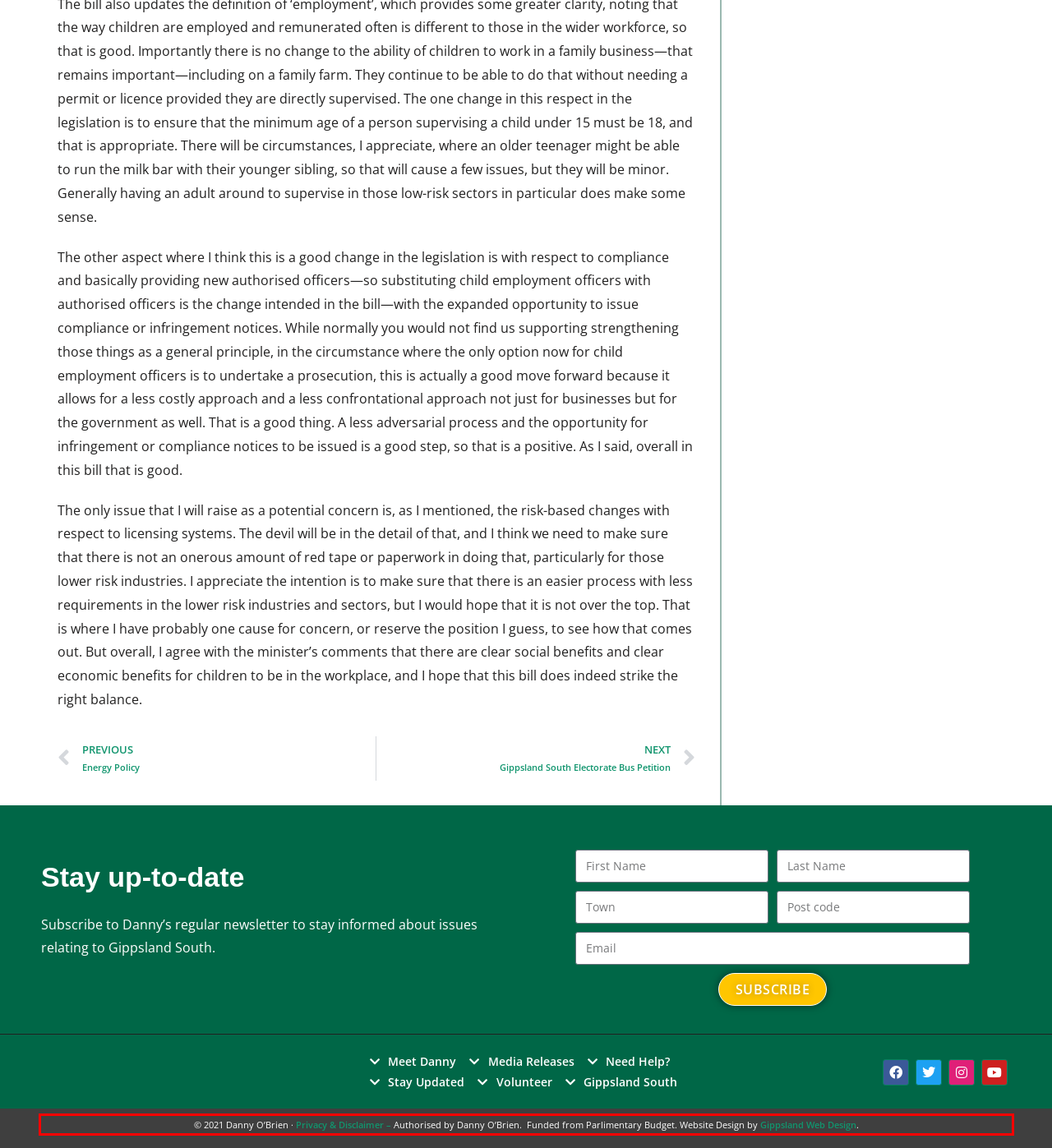Identify the text within the red bounding box on the webpage screenshot and generate the extracted text content.

© 2021 Danny O’Brien · Privacy & Disclaimer – Authorised by Danny O’Brien. Funded from Parlimentary Budget. Website Design by Gippsland Web Design.